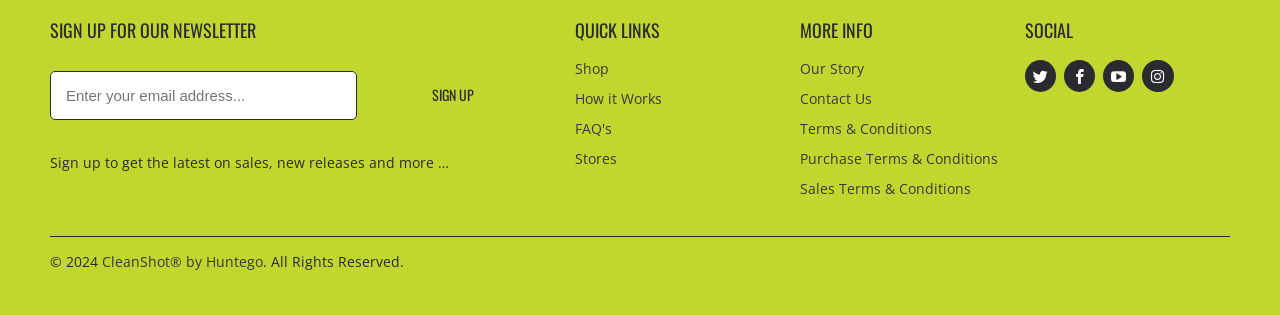How many links are under 'QUICK LINKS'?
Please look at the screenshot and answer using one word or phrase.

4